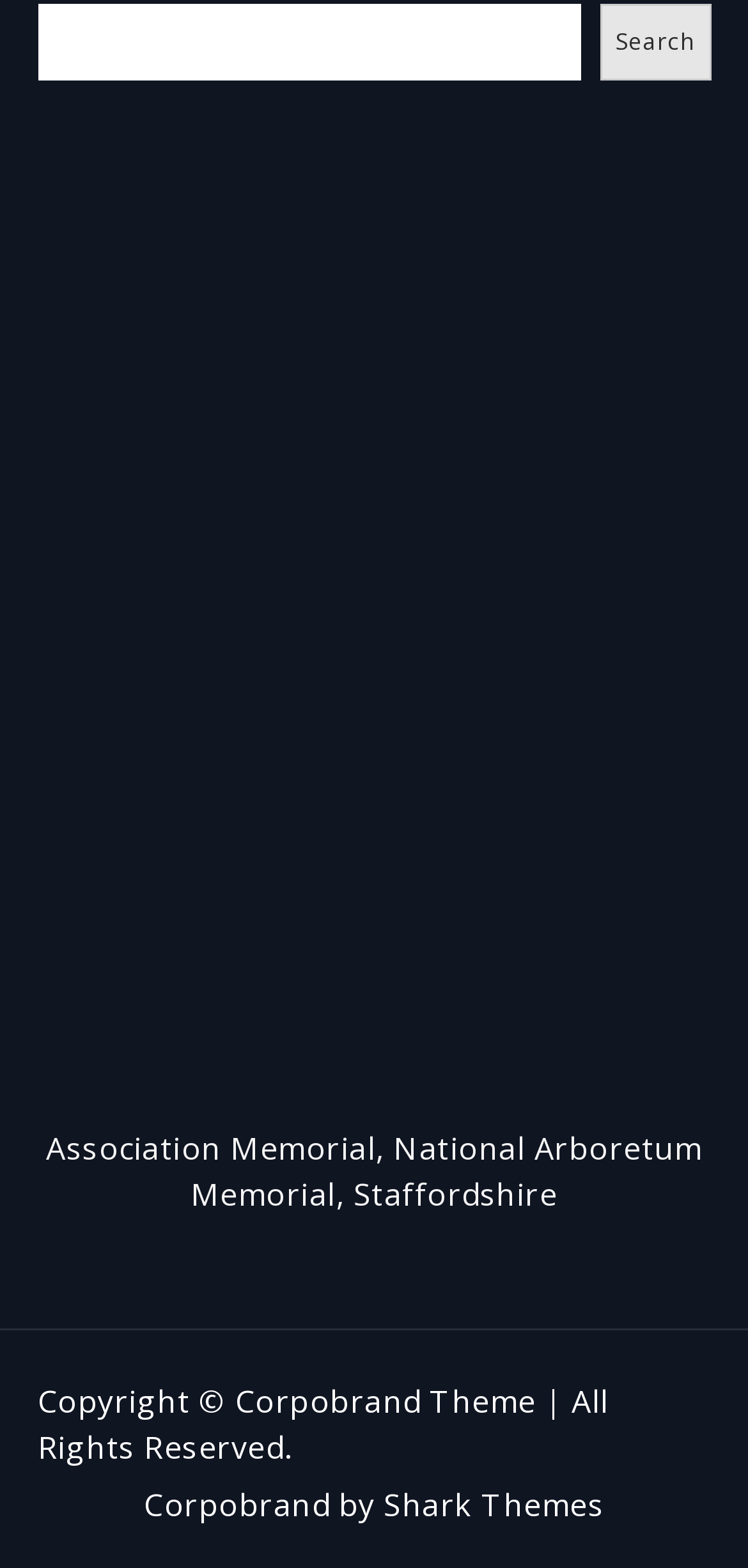What is the copyright information of the webpage?
Examine the image closely and answer the question with as much detail as possible.

The webpage contains a StaticText element with the text 'Copyright © Corpobrand Theme | All Rights Reserved.'. This suggests that the copyright of the webpage belongs to Corpobrand Theme.